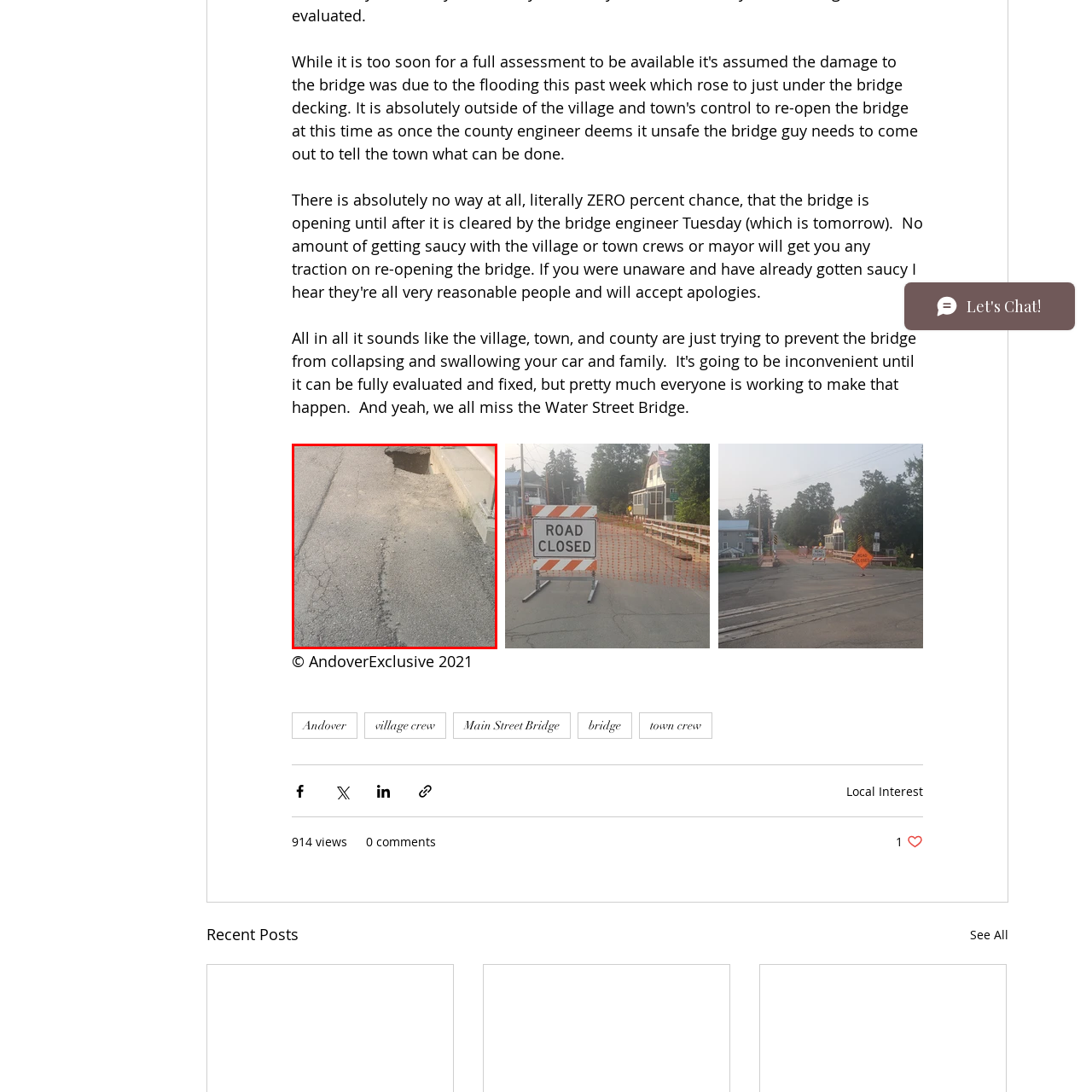Direct your attention to the image marked by the red boundary, What is next to the pothole? Provide a single word or phrase in response.

Concrete barrier